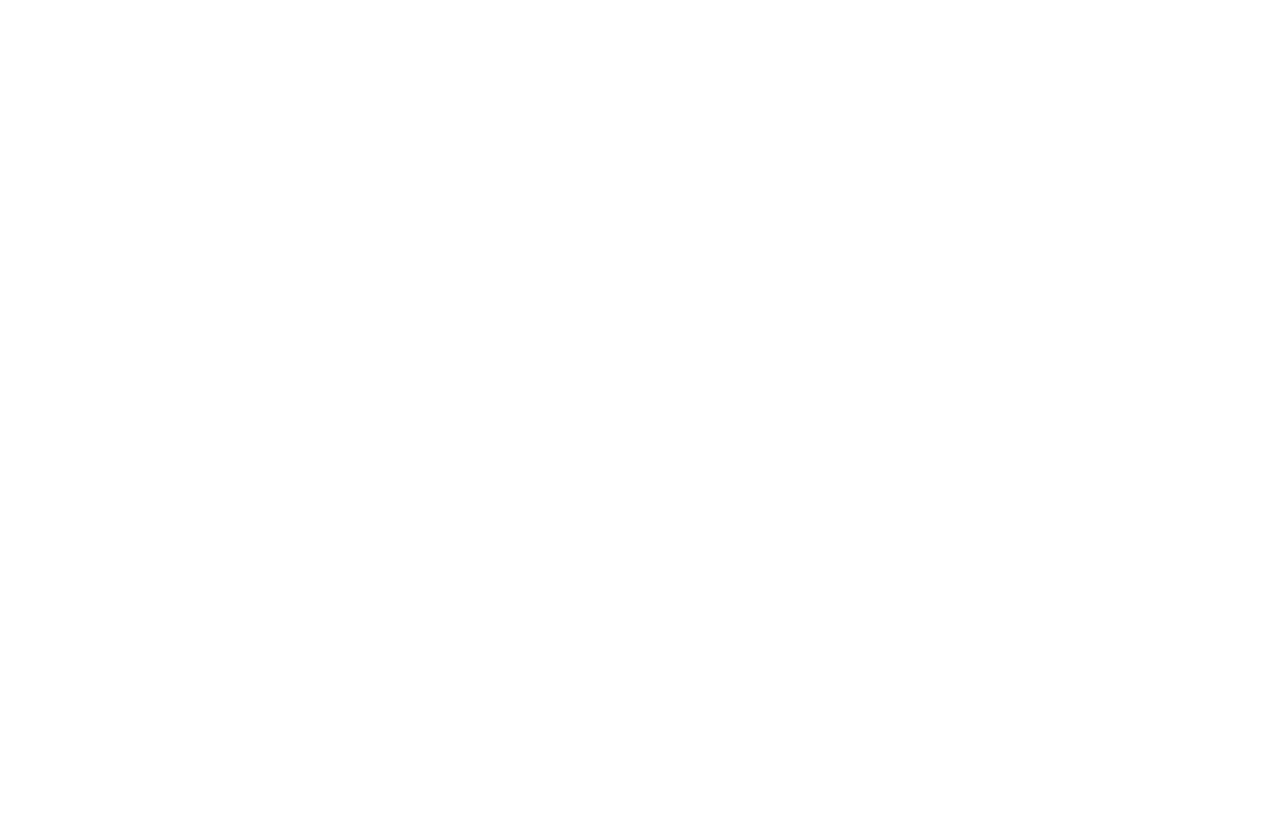Please provide a comprehensive response to the question based on the details in the image: What are the options available in the bottom section?

The bottom section of the webpage contains several link elements, including 'Contact us' with bounding box coordinates [0.398, 0.834, 0.577, 0.925], 'Find & lease space' with bounding box coordinates [0.147, 0.958, 0.243, 0.983], and others.